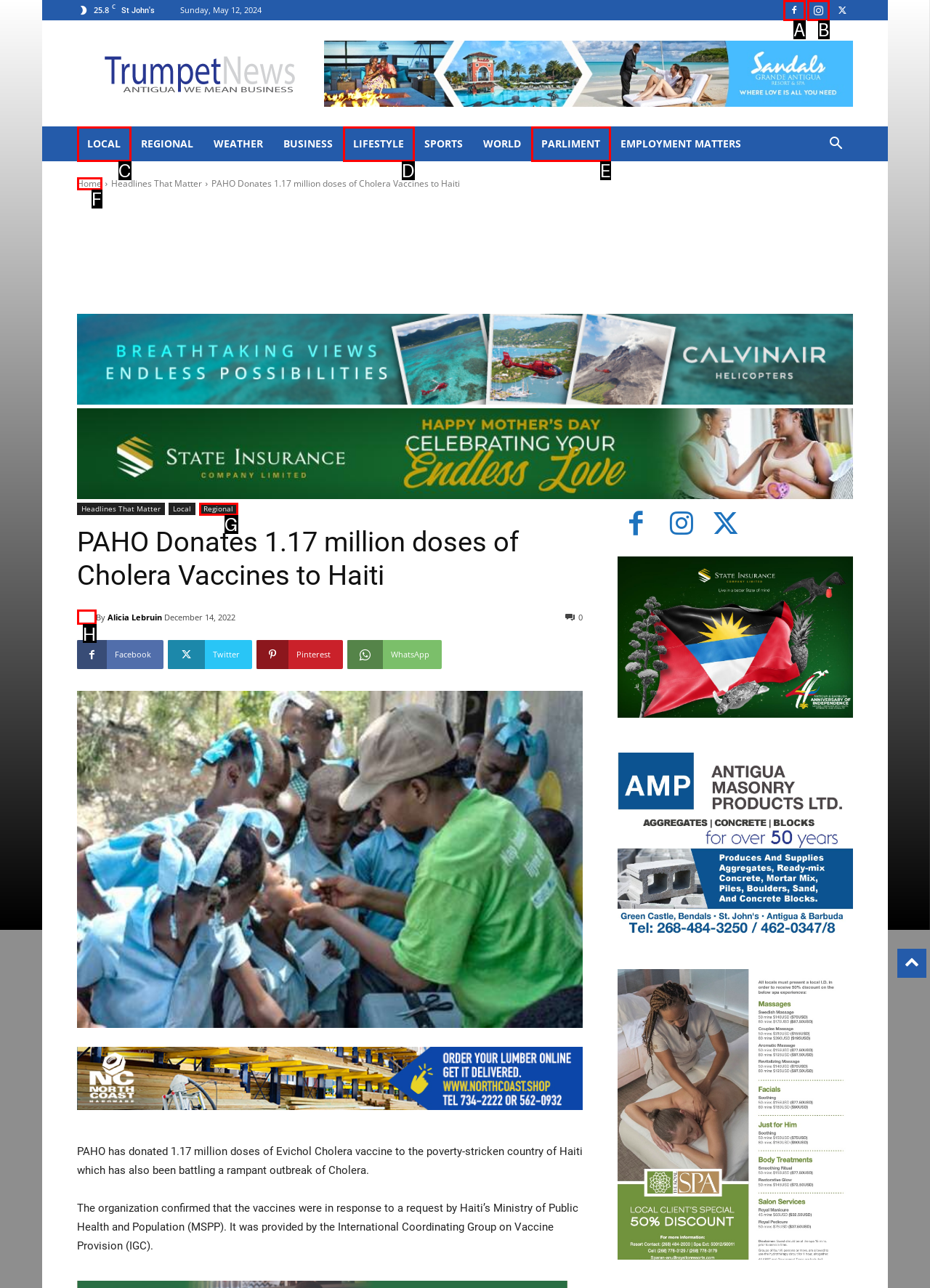Identify the HTML element that corresponds to the description: parent_node: By title="Alicia Lebruin"
Provide the letter of the matching option from the given choices directly.

H